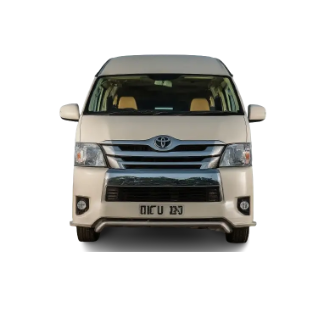Convey all the details present in the image.

This image showcases a Toyota Hiace, a spacious and versatile minivan ideal for group travel. The vehicle features a front view that highlights its sleek design, prominent grille, and smooth contours. With comfortable seating for up to 9-13 passengers, it’s perfect for family trips, airport transfers, or corporate transport. The minivan is presented in a neutral tone, enhancing its modern aesthetic. It’s designed for convenience, making it a popular choice for both local and tourist transportation in urban environments, particularly in places like Dubai. The image emphasizes its suitability for larger groups, combining practicality with style.